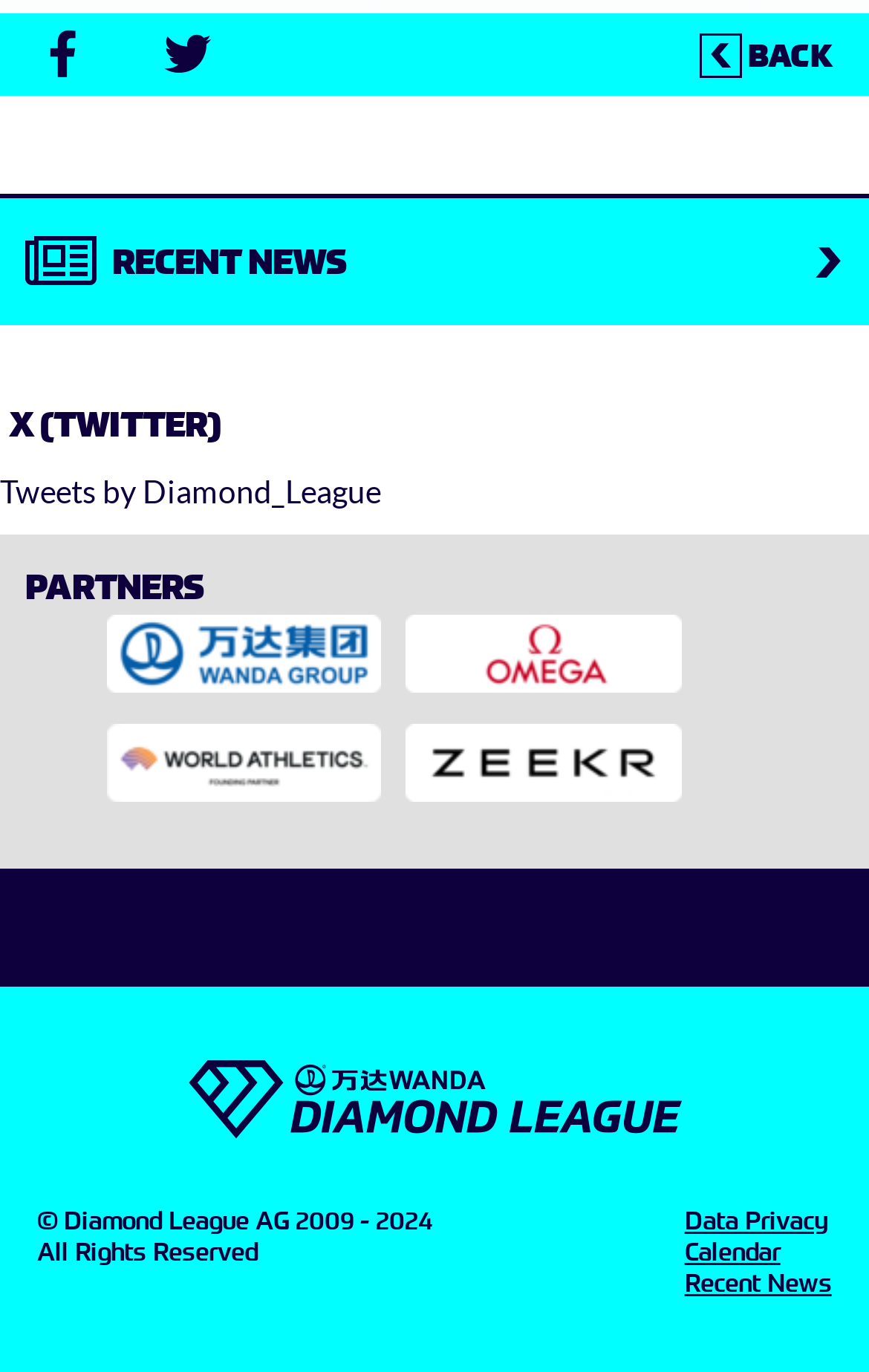What type of content is linked to 'Recent News'?
Respond to the question with a well-detailed and thorough answer.

I found the answer by examining the link element with OCR text ' RECENT NEWS ' and bounding box coordinates [0.0, 0.142, 1.0, 0.237]. The presence of the word 'News' in the link text suggests that it links to news-related content.